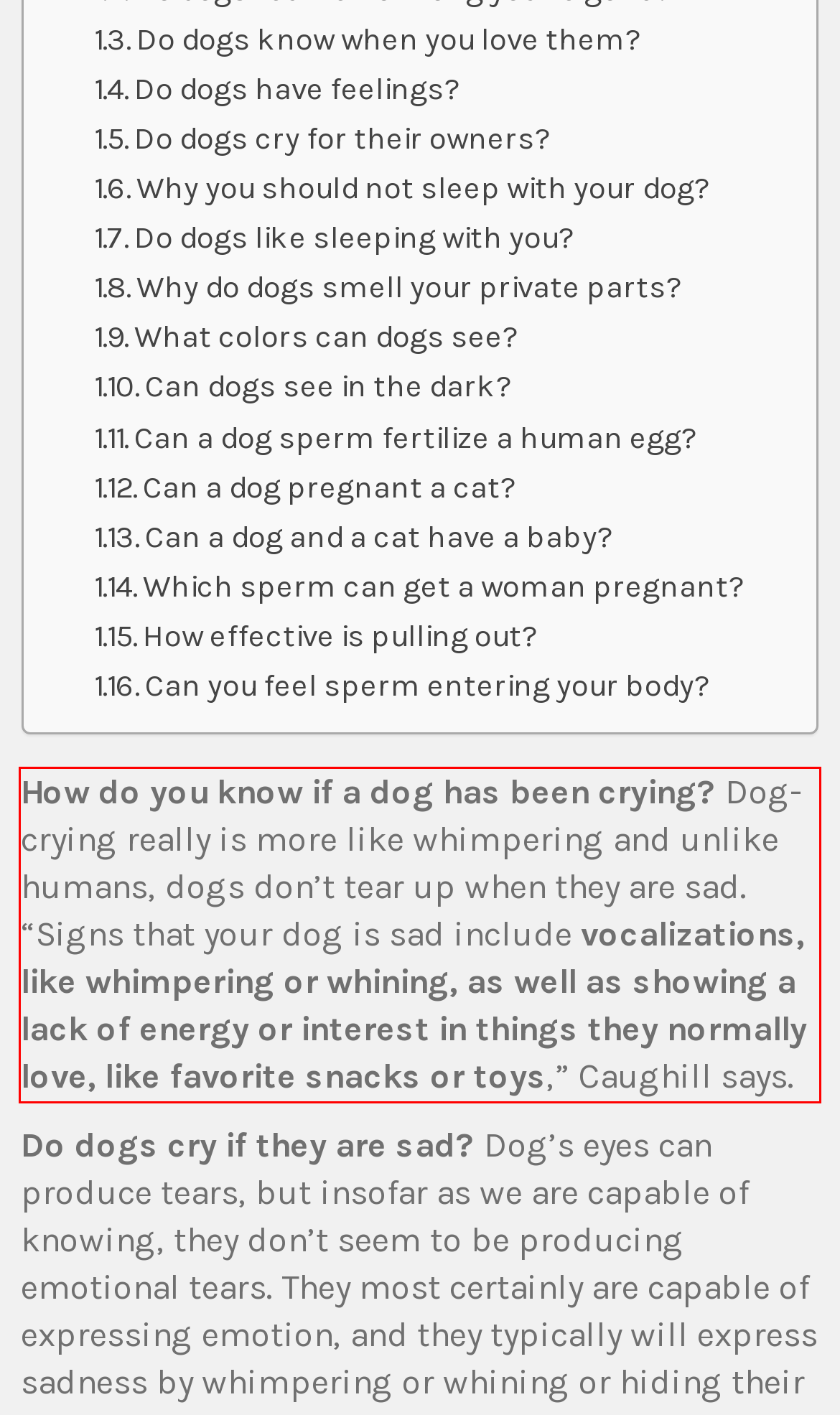You have a screenshot of a webpage with a red bounding box. Identify and extract the text content located inside the red bounding box.

How do you know if a dog has been crying? Dog-crying really is more like whimpering and unlike humans, dogs don’t tear up when they are sad. “Signs that your dog is sad include vocalizations, like whimpering or whining, as well as showing a lack of energy or interest in things they normally love, like favorite snacks or toys,” Caughill says.